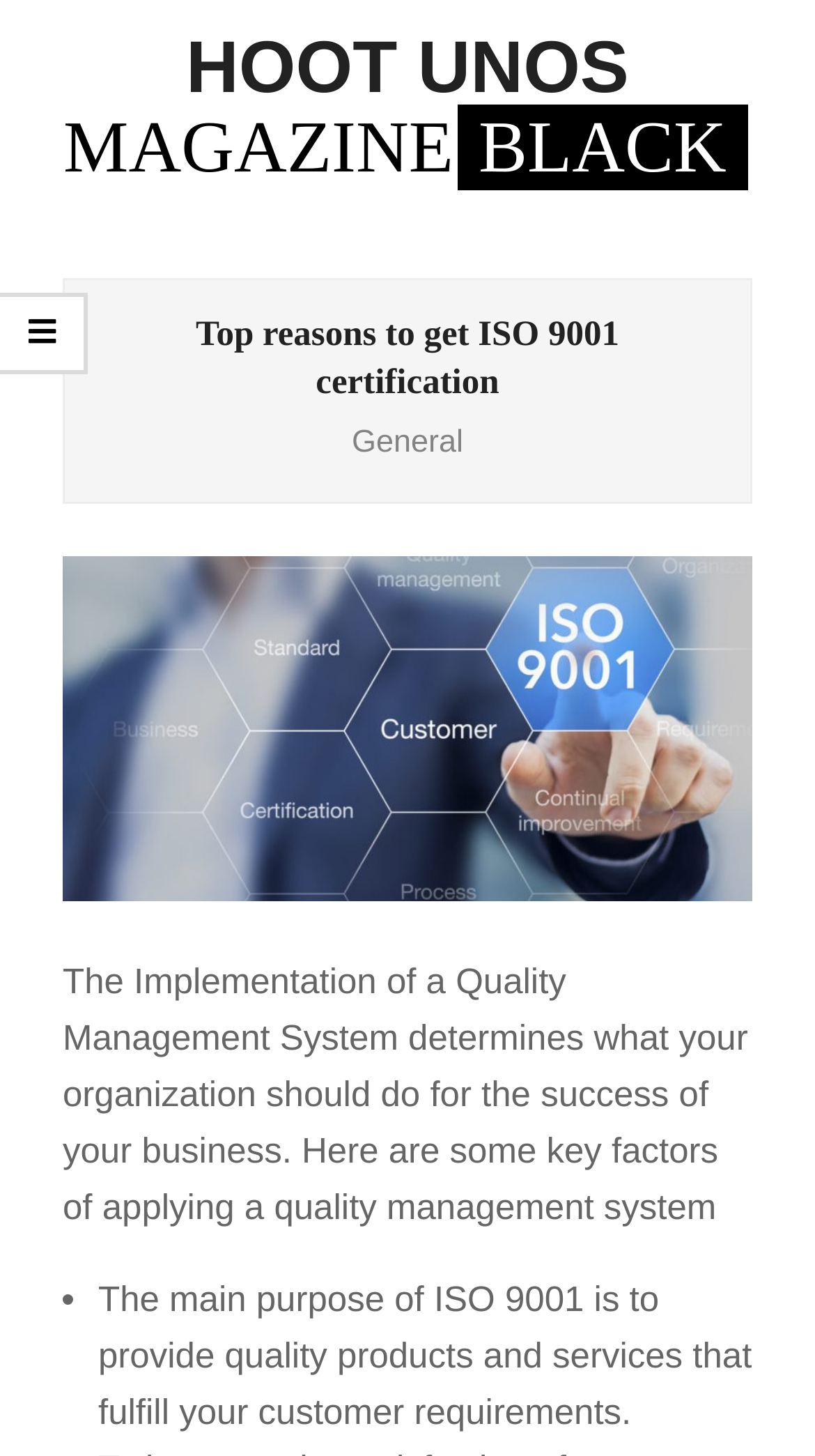Analyze the image and provide a detailed answer to the question: What determines the success of a business?

The webpage states that the implementation of a Quality Management System determines what an organization should do for the success of its business, as mentioned in the first paragraph under the 'General' section.